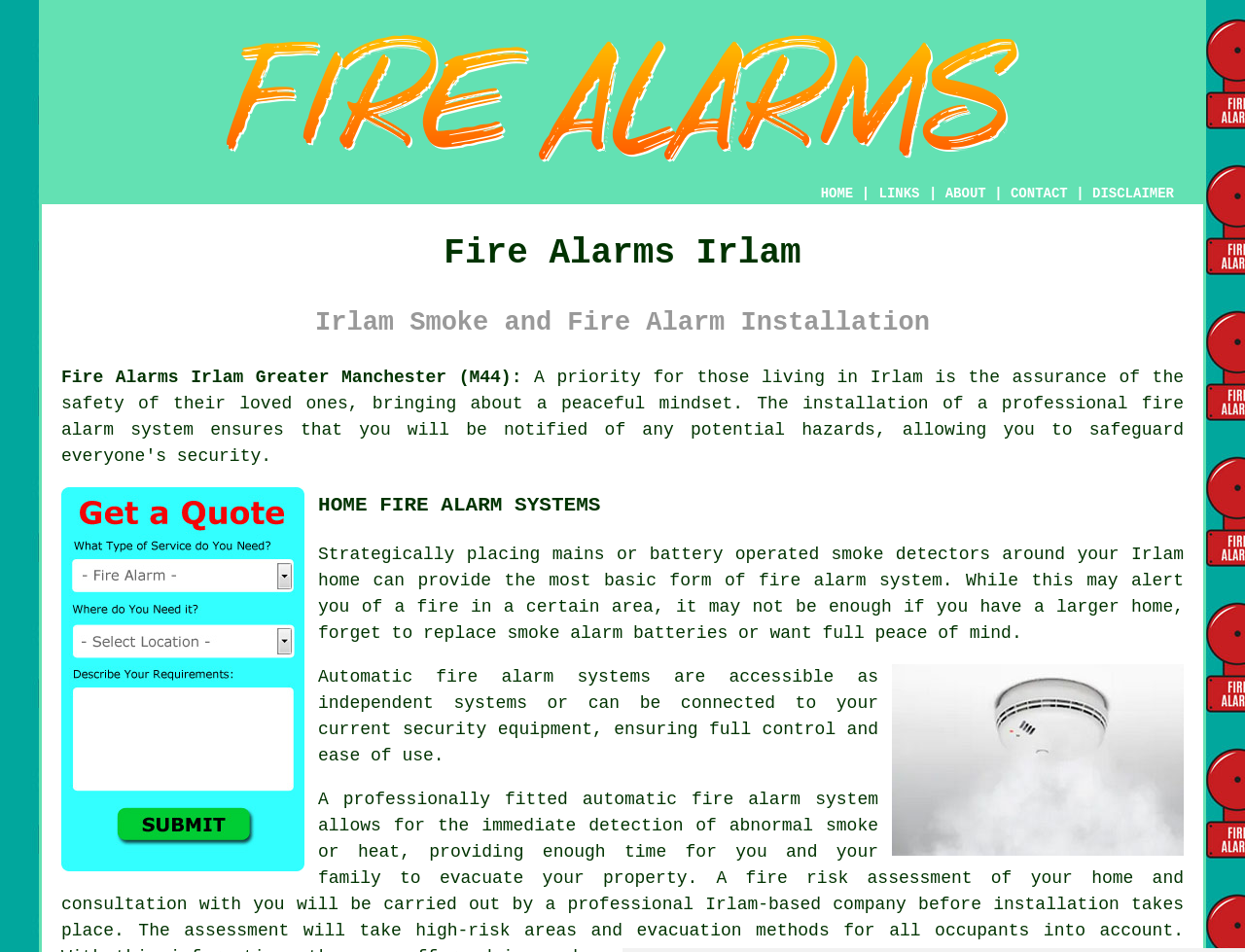Find the bounding box of the UI element described as follows: "fire alarm".

[0.609, 0.599, 0.696, 0.62]